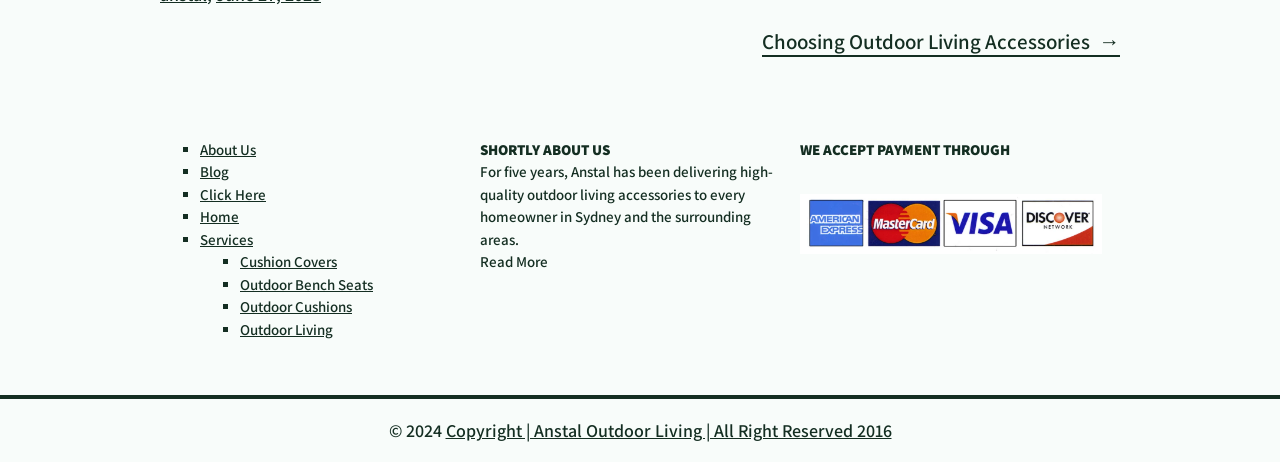Identify the bounding box coordinates for the region of the element that should be clicked to carry out the instruction: "Click on 'About Us'". The bounding box coordinates should be four float numbers between 0 and 1, i.e., [left, top, right, bottom].

[0.156, 0.302, 0.2, 0.343]